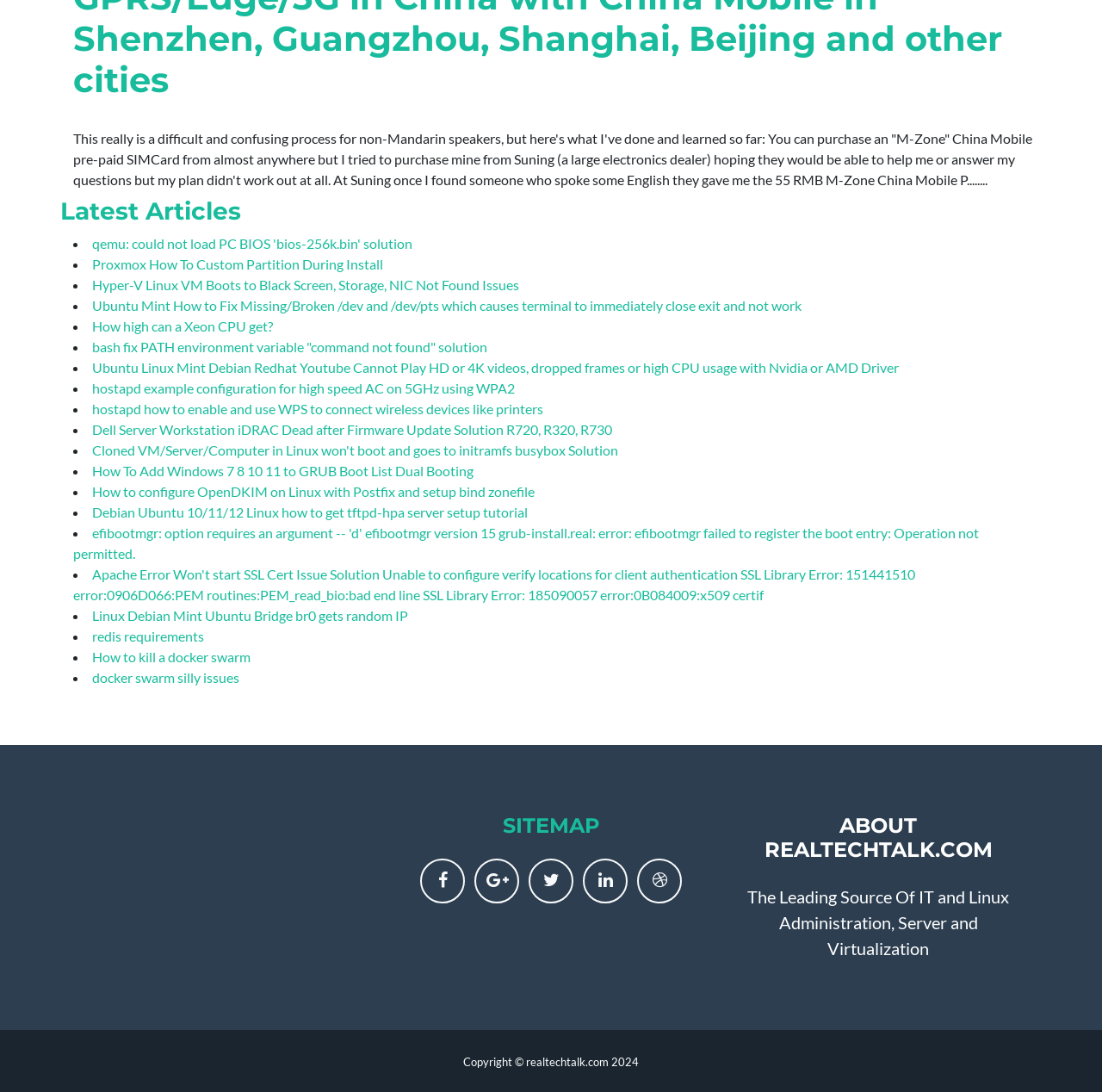Provide the bounding box coordinates for the specified HTML element described in this description: "Latest Articles". The coordinates should be four float numbers ranging from 0 to 1, in the format [left, top, right, bottom].

[0.055, 0.18, 0.219, 0.207]